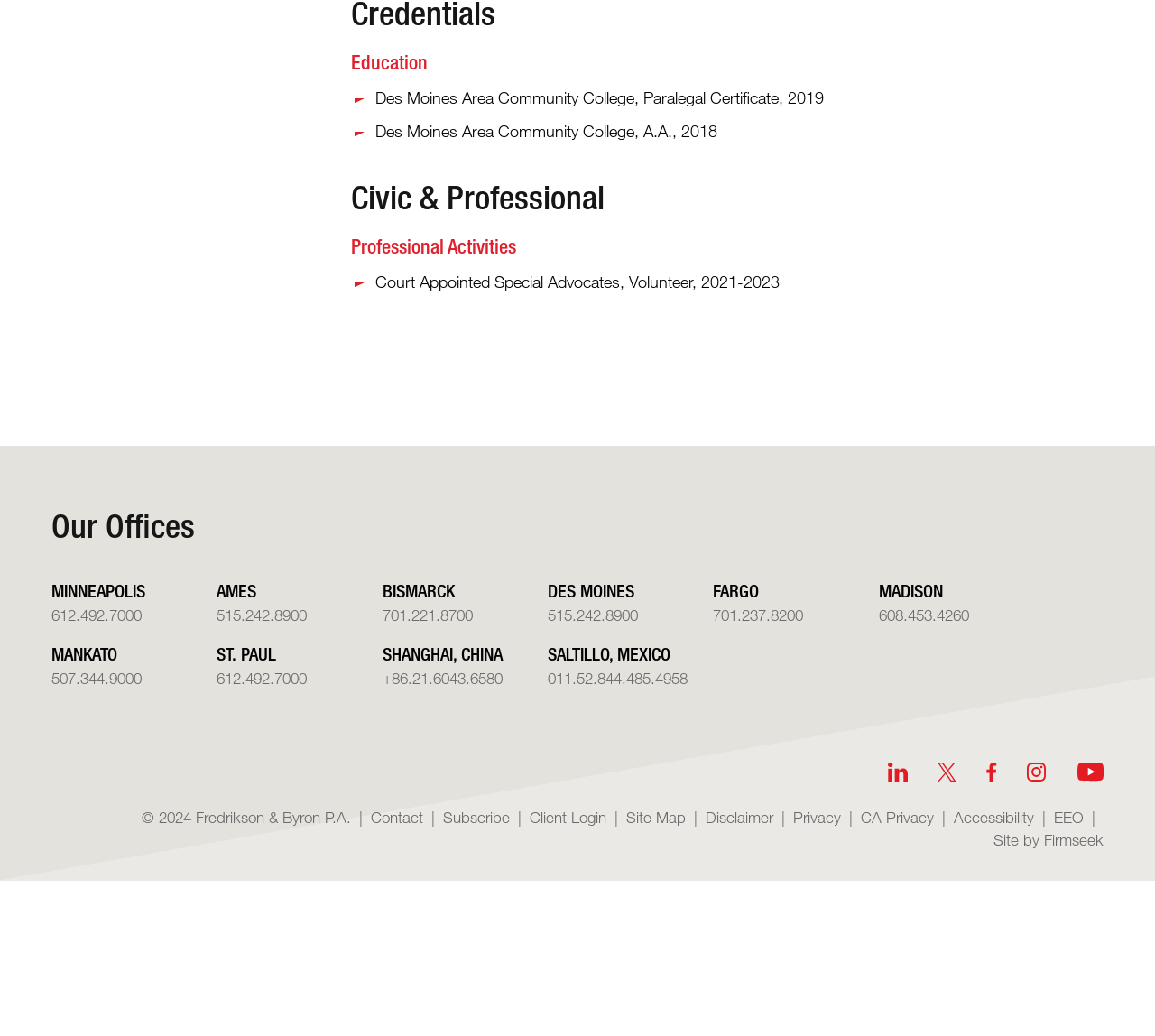Utilize the details in the image to thoroughly answer the following question: What is the location of the Minneapolis office?

The location of the Minneapolis office can be found in the 'Our Offices' section, where it lists 'MINNEAPOLIS' with a corresponding phone number '612.492.7000'.